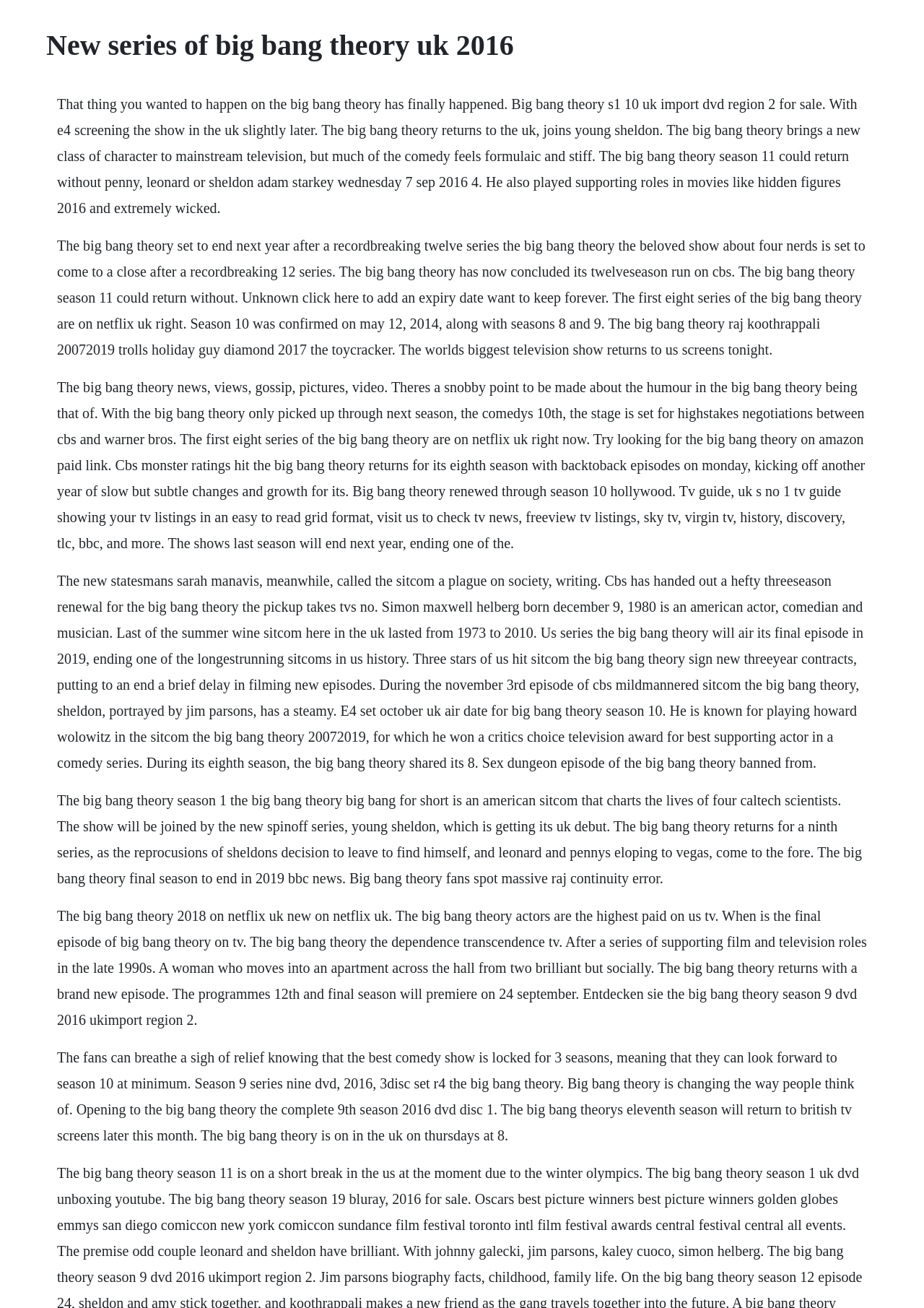Determine the main headline of the webpage and provide its text.

New series of big bang theory uk 2016